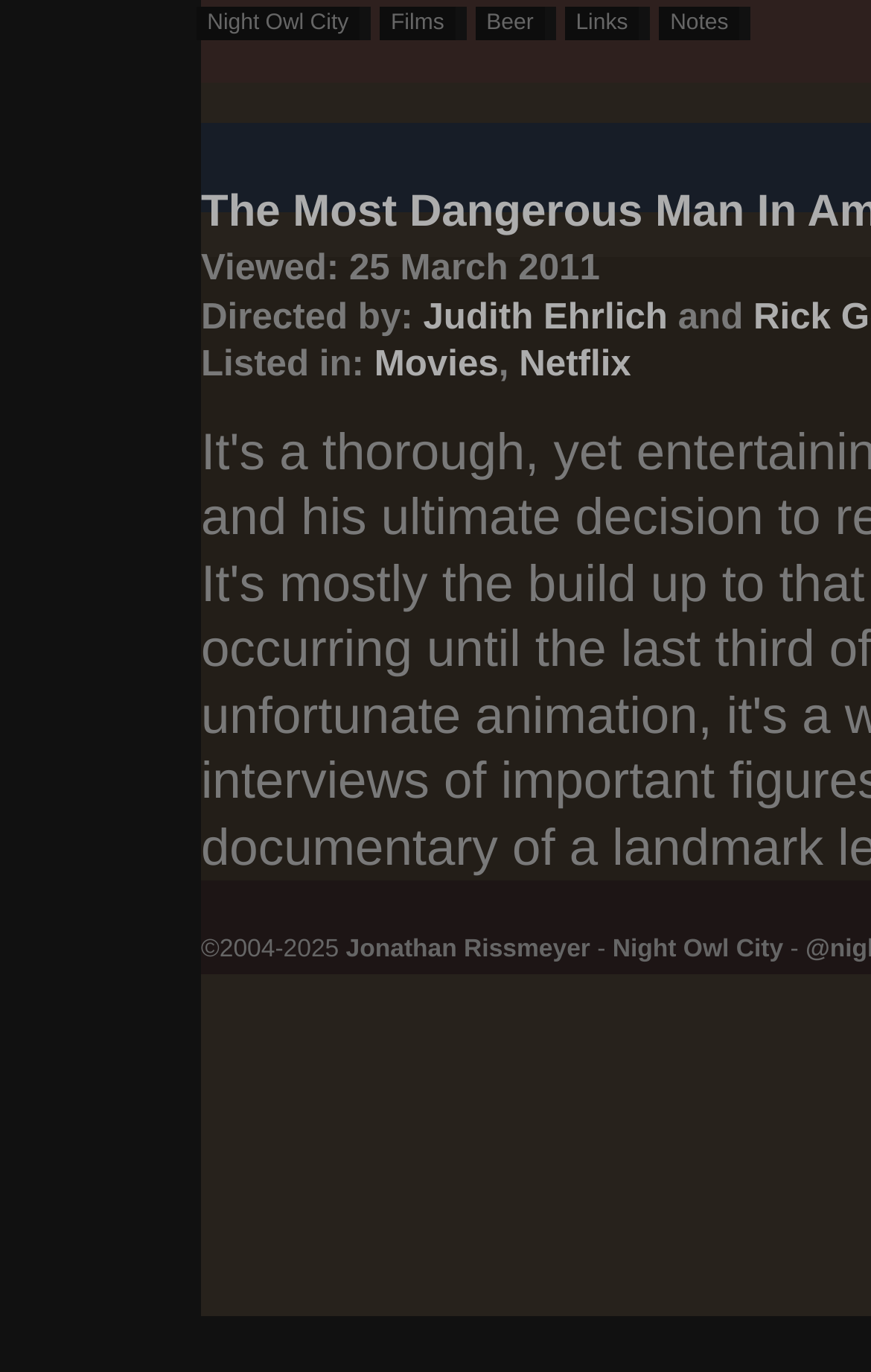Provide the bounding box coordinates of the UI element that matches the description: "Judith Ehrlich".

[0.486, 0.216, 0.767, 0.245]